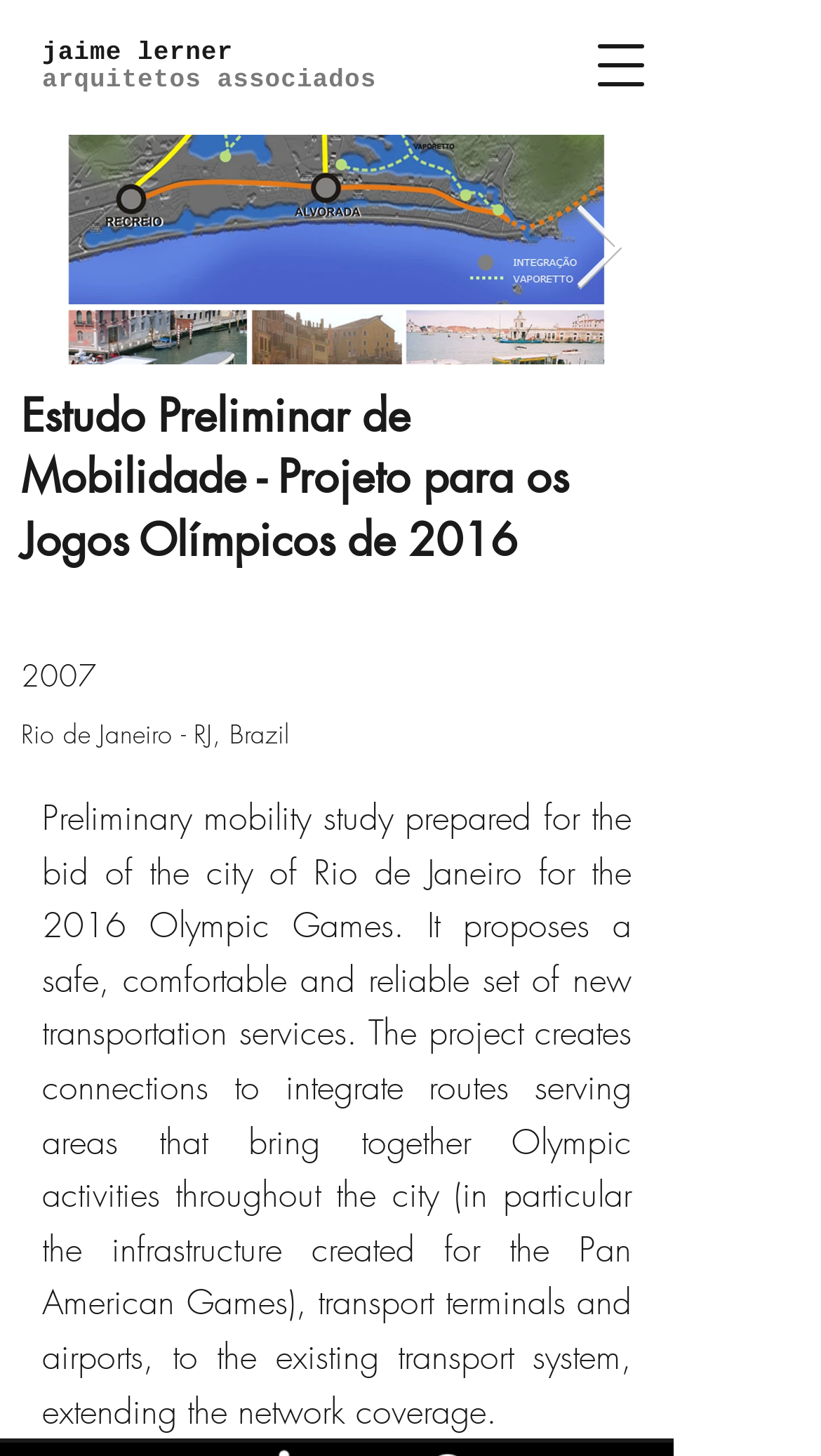Answer the question in a single word or phrase:
Who is associated with the architects?

Jaime Lerner